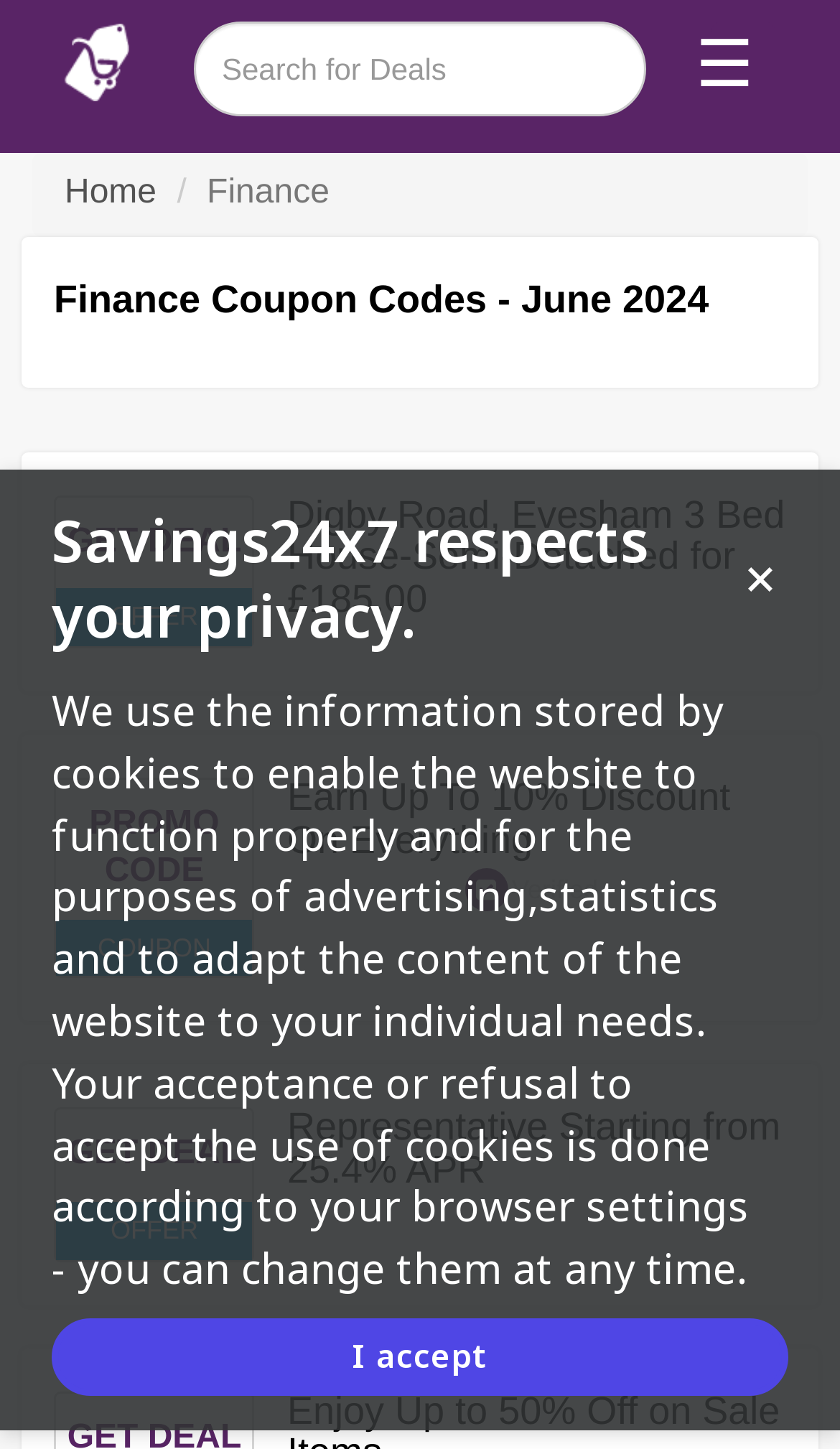Locate the UI element described as follows: "name="q" placeholder="Search for Deals"". Return the bounding box coordinates as four float numbers between 0 and 1 in the order [left, top, right, bottom].

[0.231, 0.015, 0.769, 0.08]